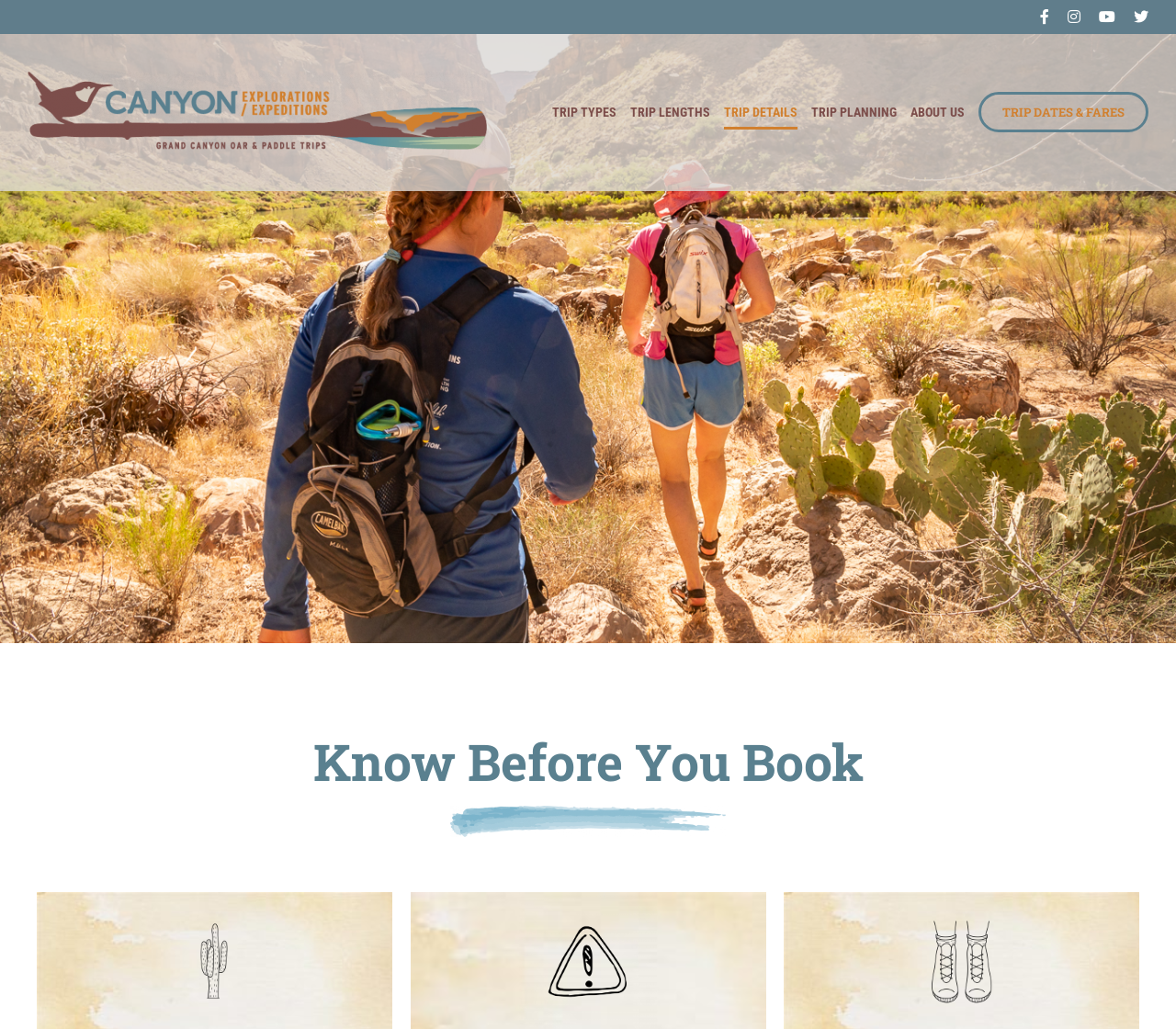Construct a comprehensive caption that outlines the webpage's structure and content.

The webpage is about Canyon Explorations, a company that offers whitewater rafting trips down the Colorado River in the Grand Canyon. At the top right corner, there are four social media links: Facebook, Instagram, YouTube, and a close button. On the top left, there is a logo of Canyon Explorations, which is an image.

Below the logo, there is a main menu with six options: TRIP TYPES, TRIP LENGTHS, TRIP DETAILS, TRIP PLANNING, ABOUT US, and TRIP DATES & FARES. These options are arranged horizontally across the page.

The main content of the page is headed by a title "Know Before You Book" located near the top of the page. Below the title, there is an image that takes up about a quarter of the page's width.

Overall, the webpage has a simple and organized layout, with clear headings and concise text.